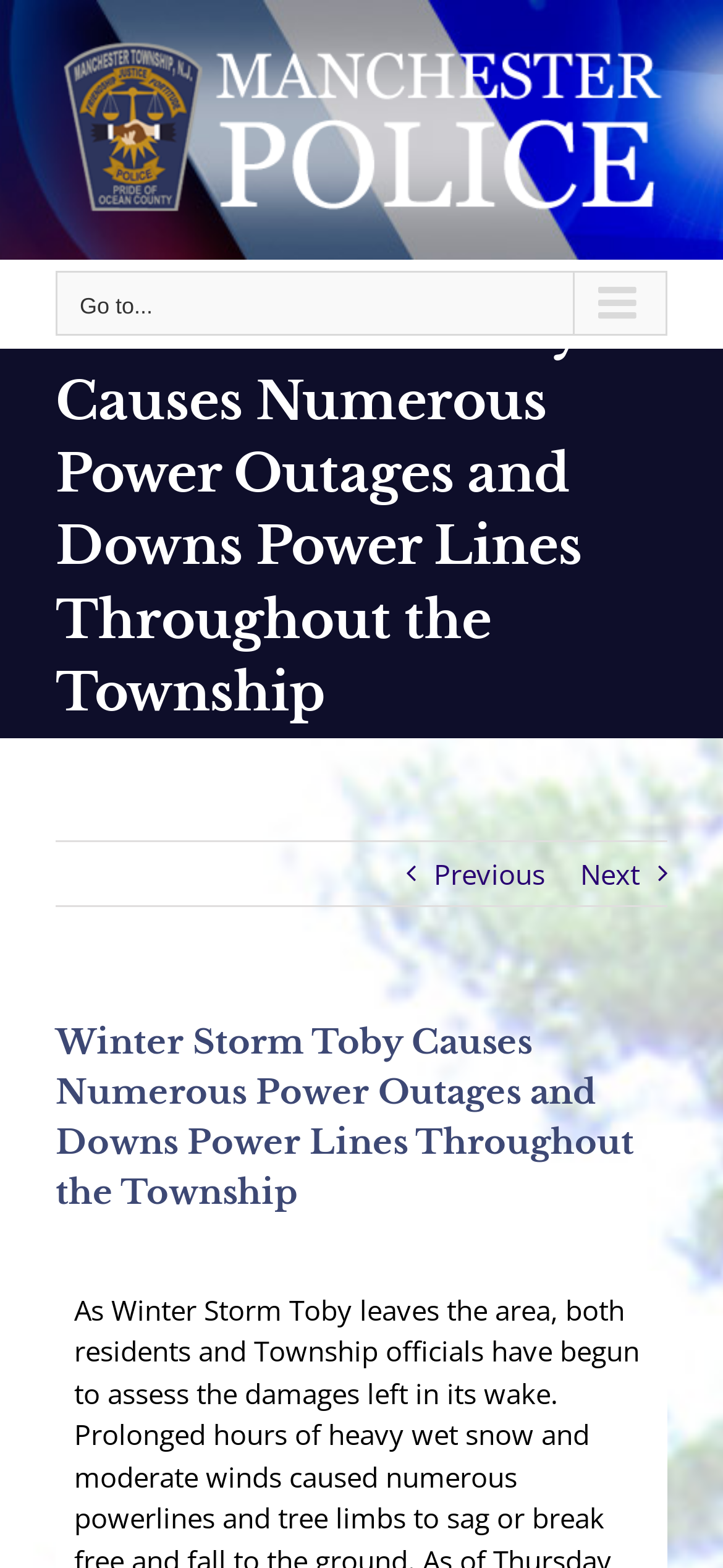What is the purpose of the button with the text 'Go to... '?
Offer a detailed and exhaustive answer to the question.

I noticed that the button with the text 'Go to... ' has an attribute 'expanded' set to 'False', which suggests that it is used to expand or collapse the main menu. The presence of the 'controls' attribute with the value 'mobile-menu-main-top-menu' further supports this conclusion.